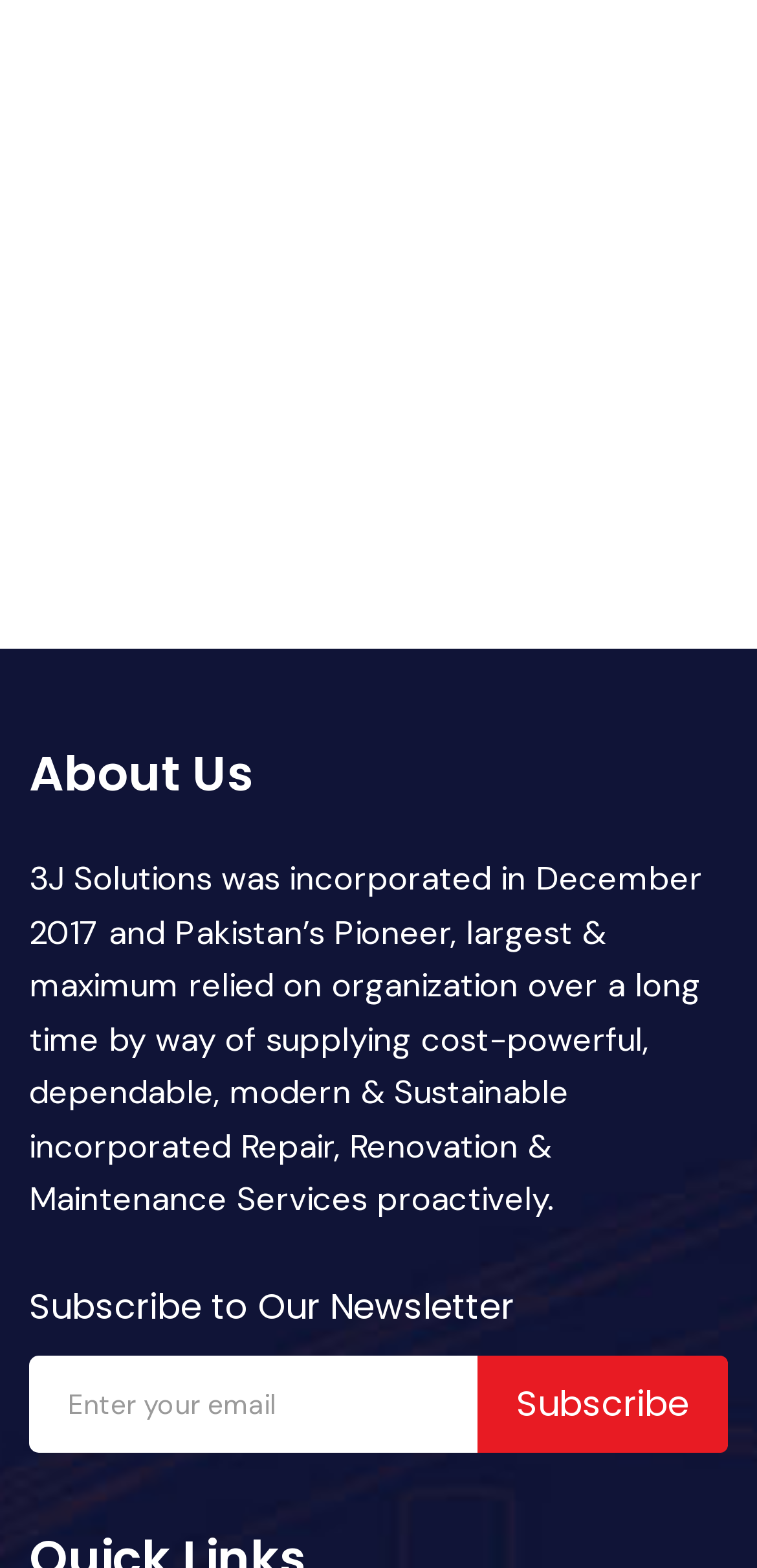When was the organization incorporated?
Use the screenshot to answer the question with a single word or phrase.

December 2017